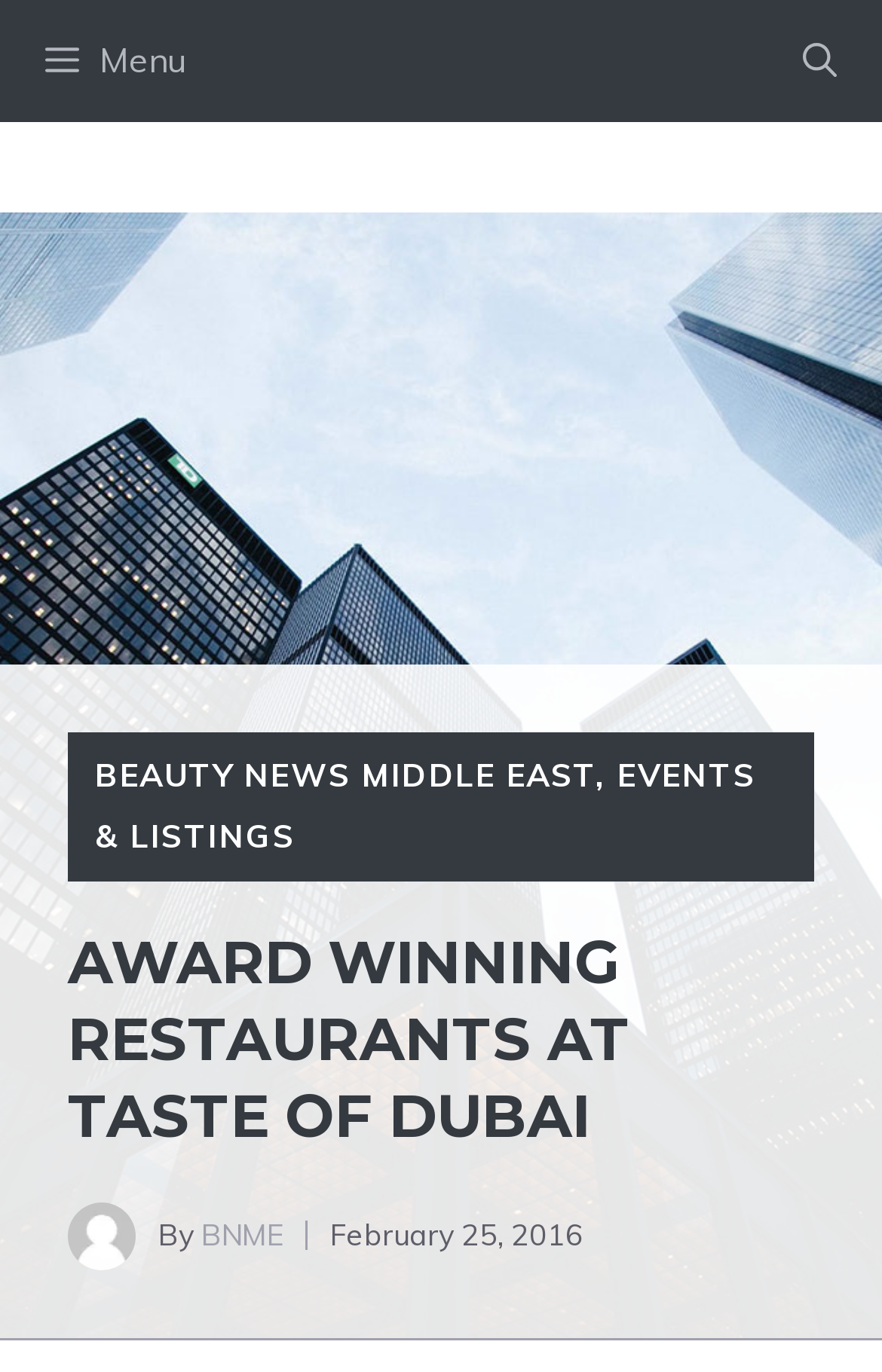Can you give a detailed response to the following question using the information from the image? What is the category of the webpage?

I inferred this answer by looking at the link 'BEAUTY NEWS MIDDLE EAST' which suggests that the webpage is categorized under Beauty News.